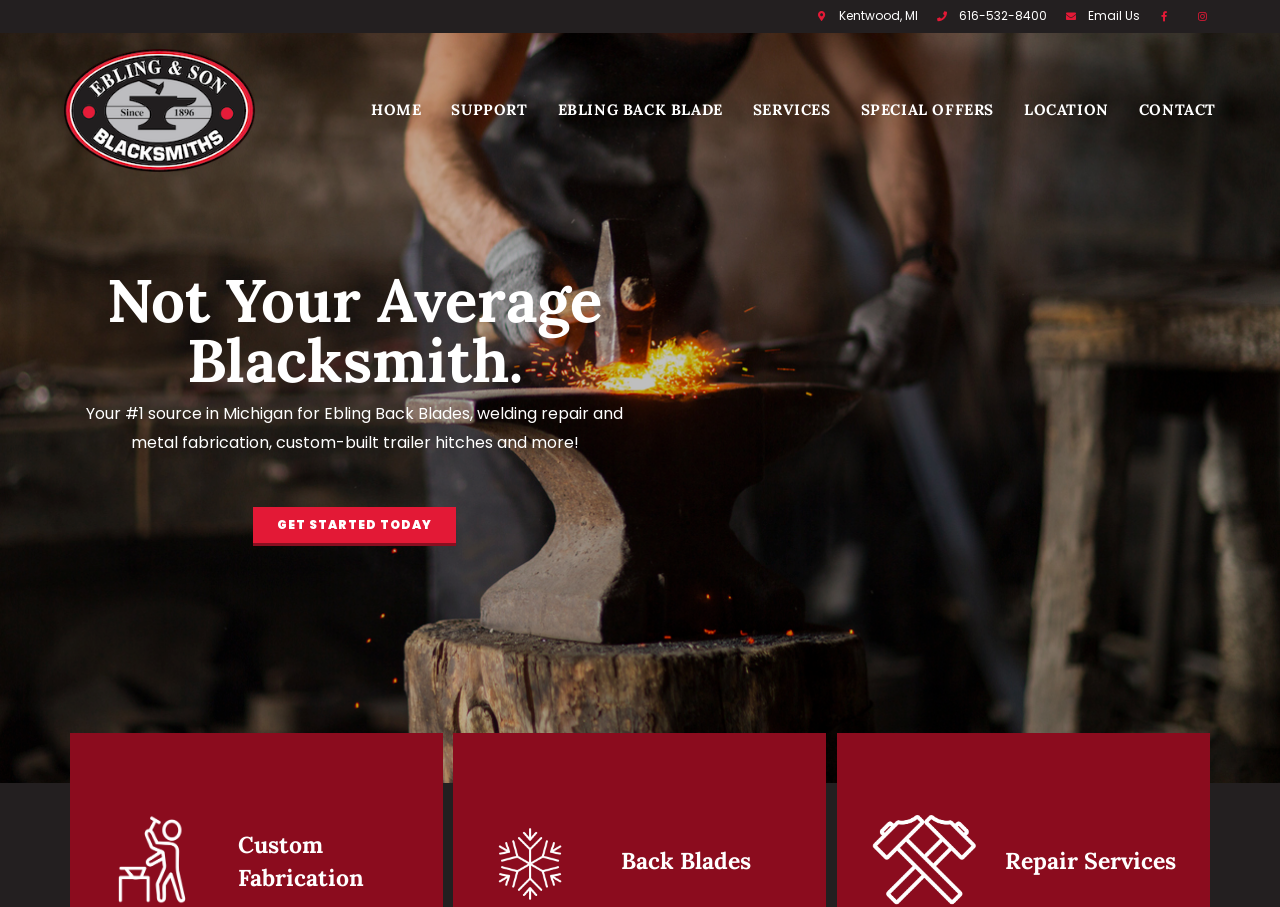What is the city where Ebling & Son Blacksmiths is located?
Using the image as a reference, give a one-word or short phrase answer.

Kentwood